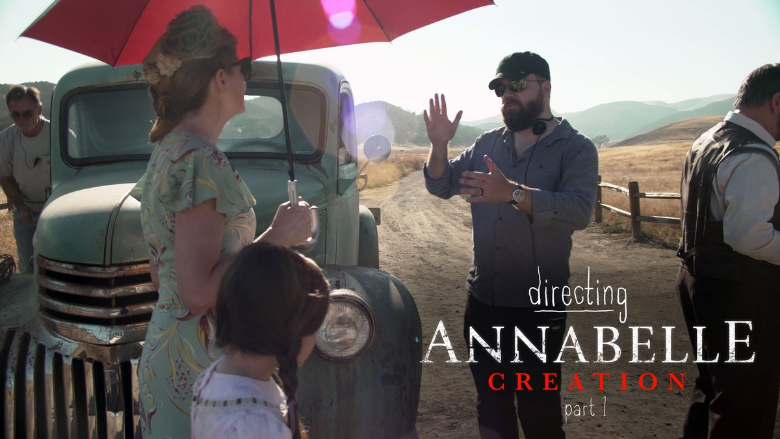Elaborate on the image with a comprehensive description.

In this captivating behind-the-scenes image from the film *Annabelle: Creation*, director David F. Sandberg is seen engaged in a creative discussion while on set. He gestures animatedly, emphasizing his vision for a particular scene. The setting features a vintage truck, indicative of the film's period aesthetics, and a sunny outdoor location with rolling hills in the background, enhancing the atmospheric feel of the moment.

A woman, presumably an actress in character, stands near him holding an umbrella that shields her from the sun, adding a touch of elegance to the scene. Nearby, a young girl in a vintage dress attentively listens, showcasing the focus and collaboration integral to the filmmaking process. Other crew members can be seen in the background, contributing to the bustling yet collaborative environment typical of a film set. The image vividly captures the essence of directing, creativity, and movie-making magic behind *Annabelle: Creation*.